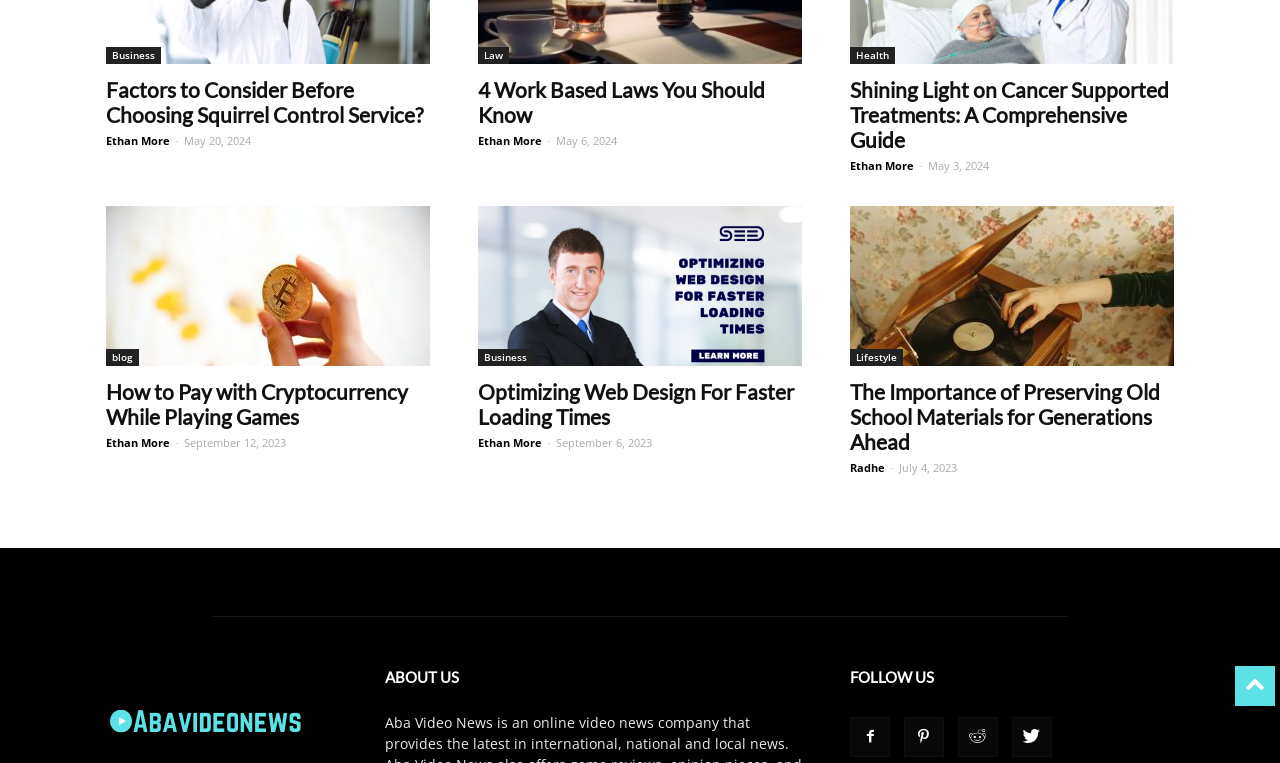Identify the bounding box for the described UI element: "Ethan More".

[0.664, 0.207, 0.714, 0.227]